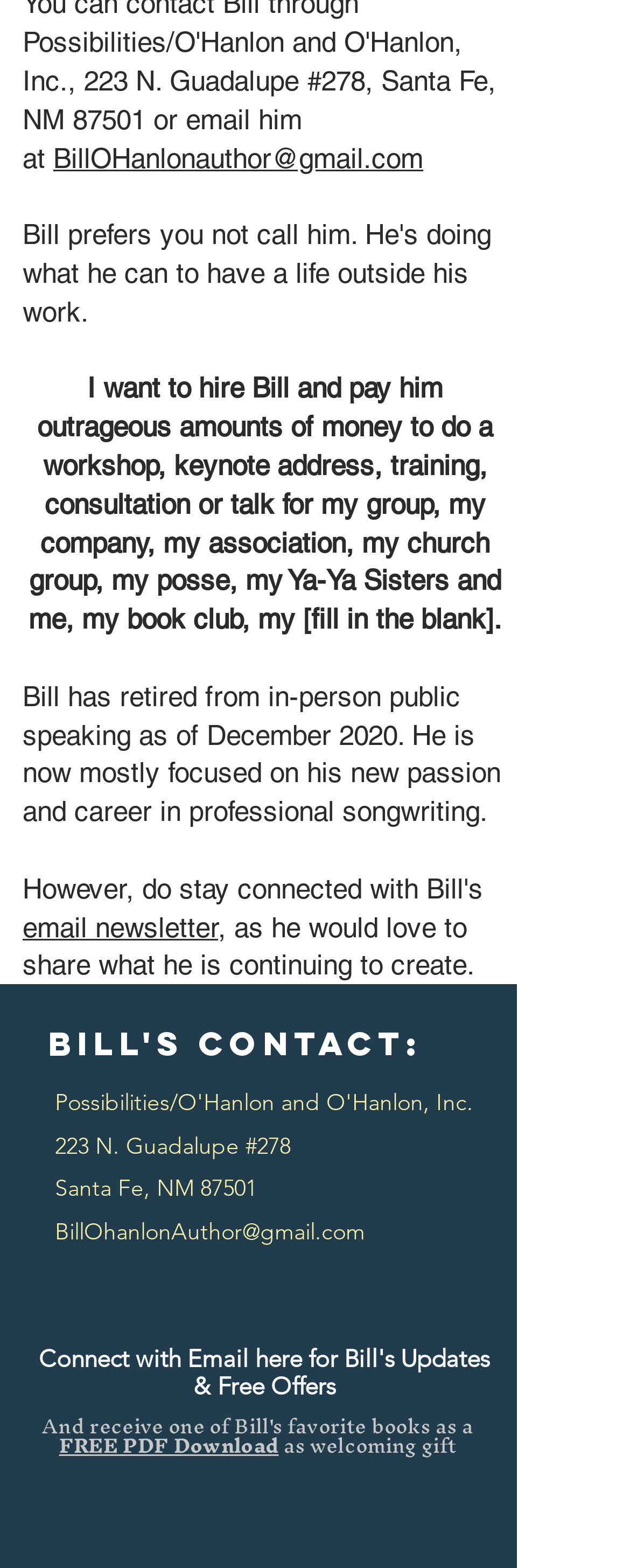Using the element description provided, determine the bounding box coordinates in the format (top-left x, top-left y, bottom-right x, bottom-right y). Ensure that all values are floating point numbers between 0 and 1. Element description: aria-label="LinkedIn"

[0.374, 0.807, 0.446, 0.836]